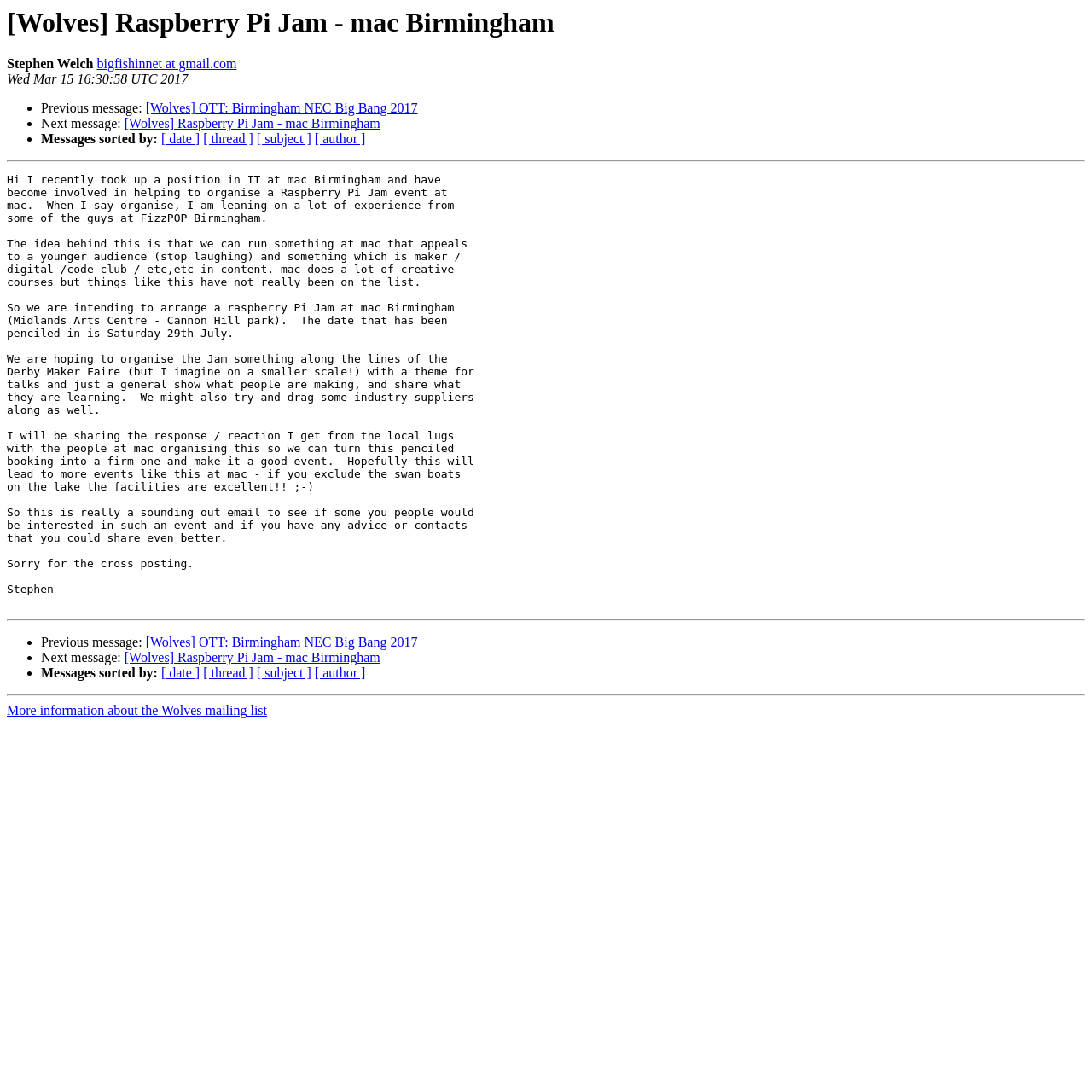Who is the author of the email? Using the information from the screenshot, answer with a single word or phrase.

Stephen Welch